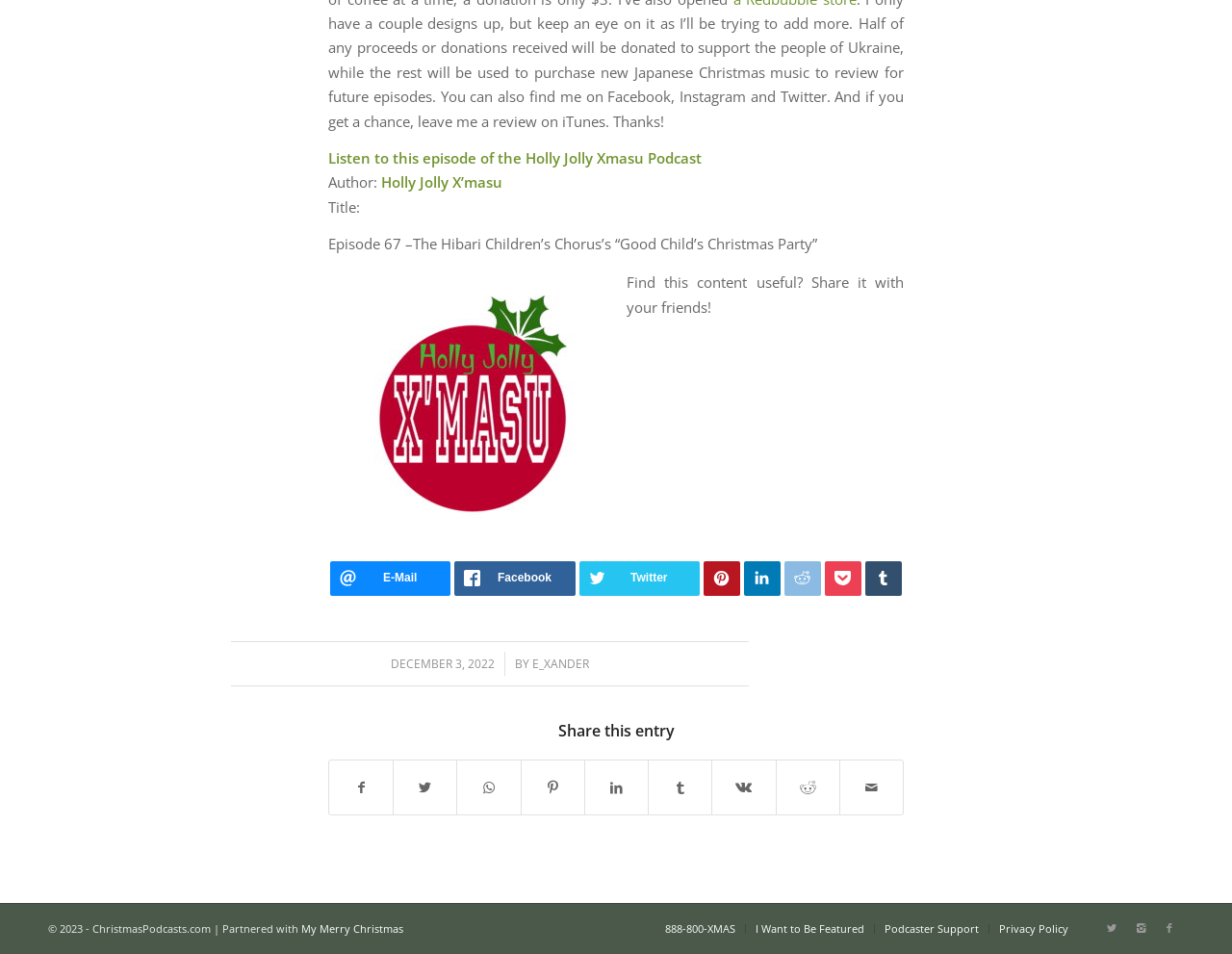Please provide a brief answer to the question using only one word or phrase: 
What is the name of the author of the podcast episode?

Holly Jolly X’masu